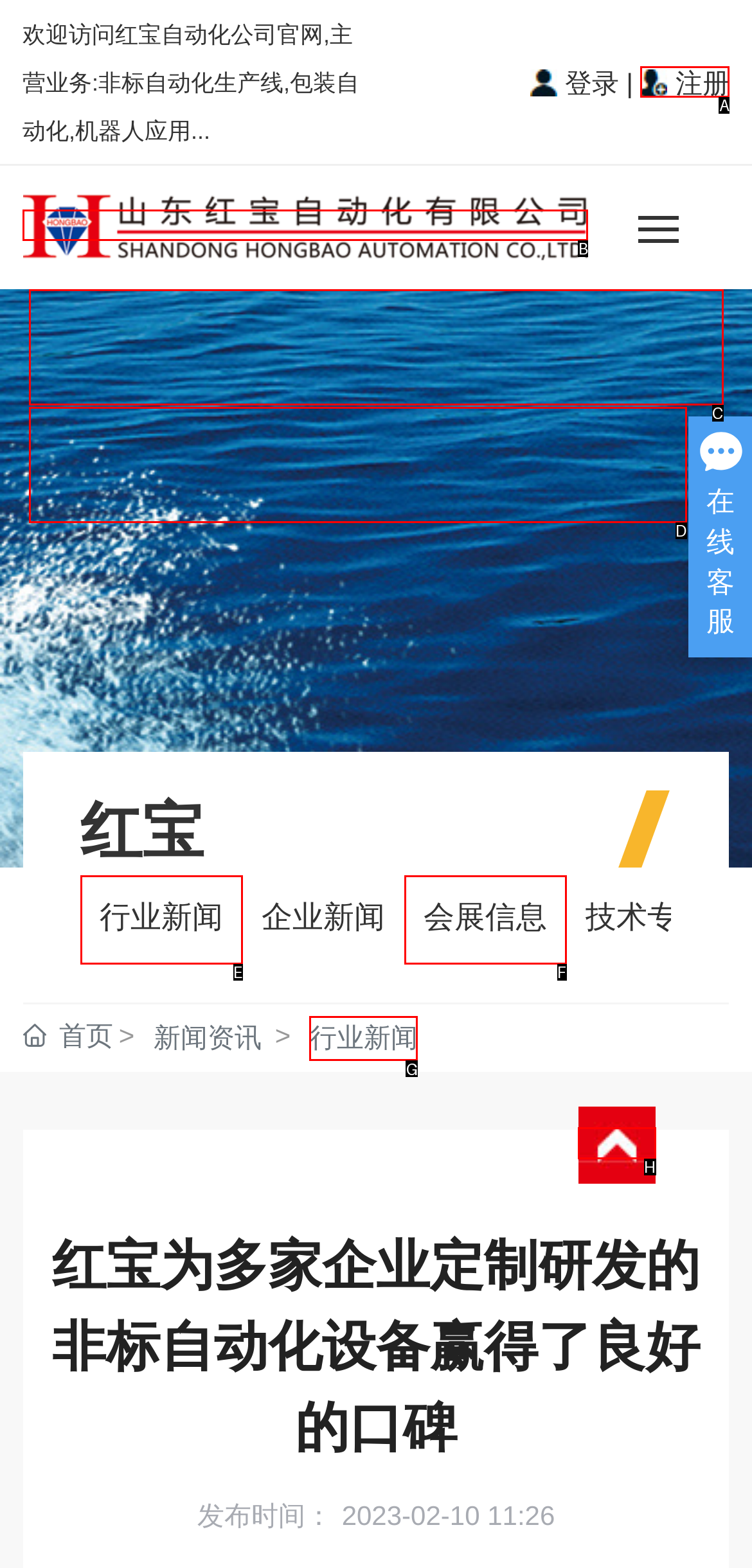Which UI element's letter should be clicked to achieve the task: Go to the top of the page
Provide the letter of the correct choice directly.

H